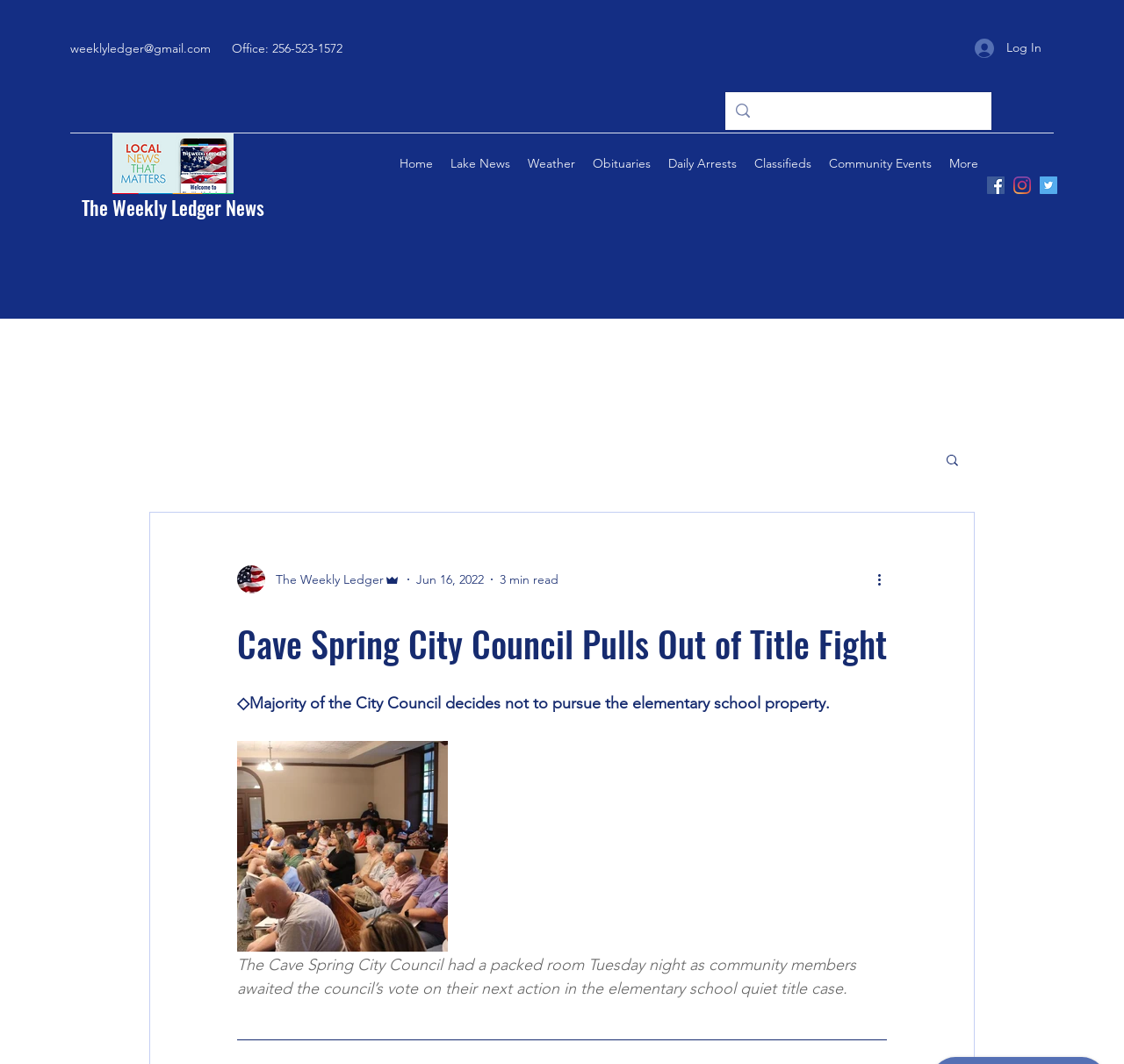Provide an in-depth description of the elements and layout of the webpage.

The webpage appears to be a news article from The Weekly Ledger News. At the top left, there is a logo of The Weekly Ledger News, accompanied by a navigation menu with links to various sections of the website, including Home, Lake News, Weather, Obituaries, and more. Below the navigation menu, there is a social bar with links to Facebook, Instagram, and Twitter.

On the top right, there is a search bar with a magnifying glass icon, and a button to log in. Above the article, there is a writer's picture and their name, "The Weekly Ledger Admin", along with the date "Jun 16, 2022" and an estimated reading time of "3 min read".

The main article is titled "Cave Spring City Council Pulls Out of Title Fight" and has a brief summary "Majority of the City Council decides not to pursue the elementary school property." The article itself is a lengthy text that describes the Cave Spring City Council's decision regarding the elementary school property. There is an image related to the article, but its content is not specified.

At the bottom of the article, there is a "More actions" button, which may provide additional options for the reader. The webpage also has a contact email and phone number at the top, in case readers want to reach out to the office.